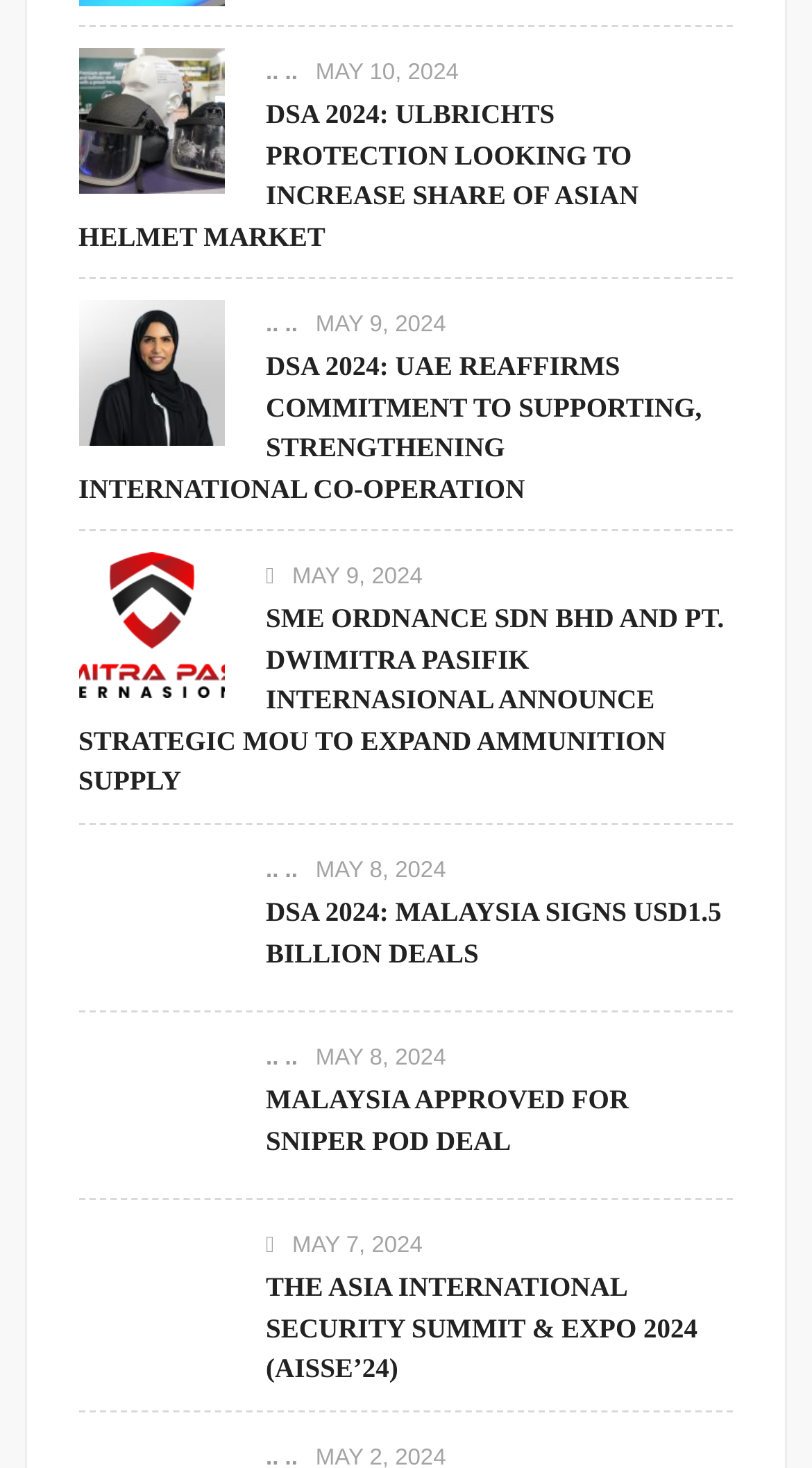Identify the bounding box for the UI element that is described as follows: "May 8, 2024".

[0.389, 0.585, 0.549, 0.602]